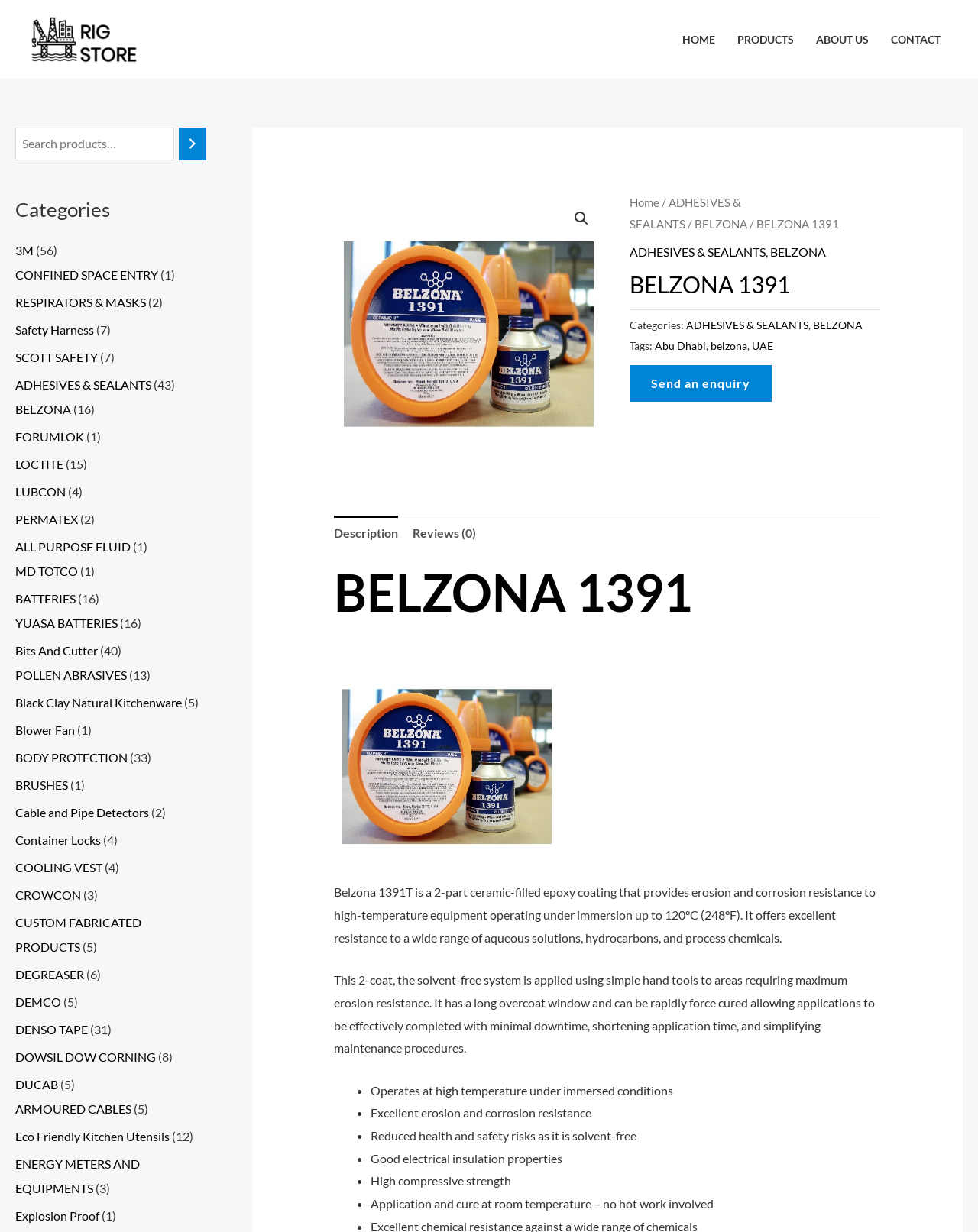Please determine the bounding box coordinates of the element to click in order to execute the following instruction: "Learn more about SCOTT SAFETY". The coordinates should be four float numbers between 0 and 1, specified as [left, top, right, bottom].

[0.016, 0.284, 0.1, 0.296]